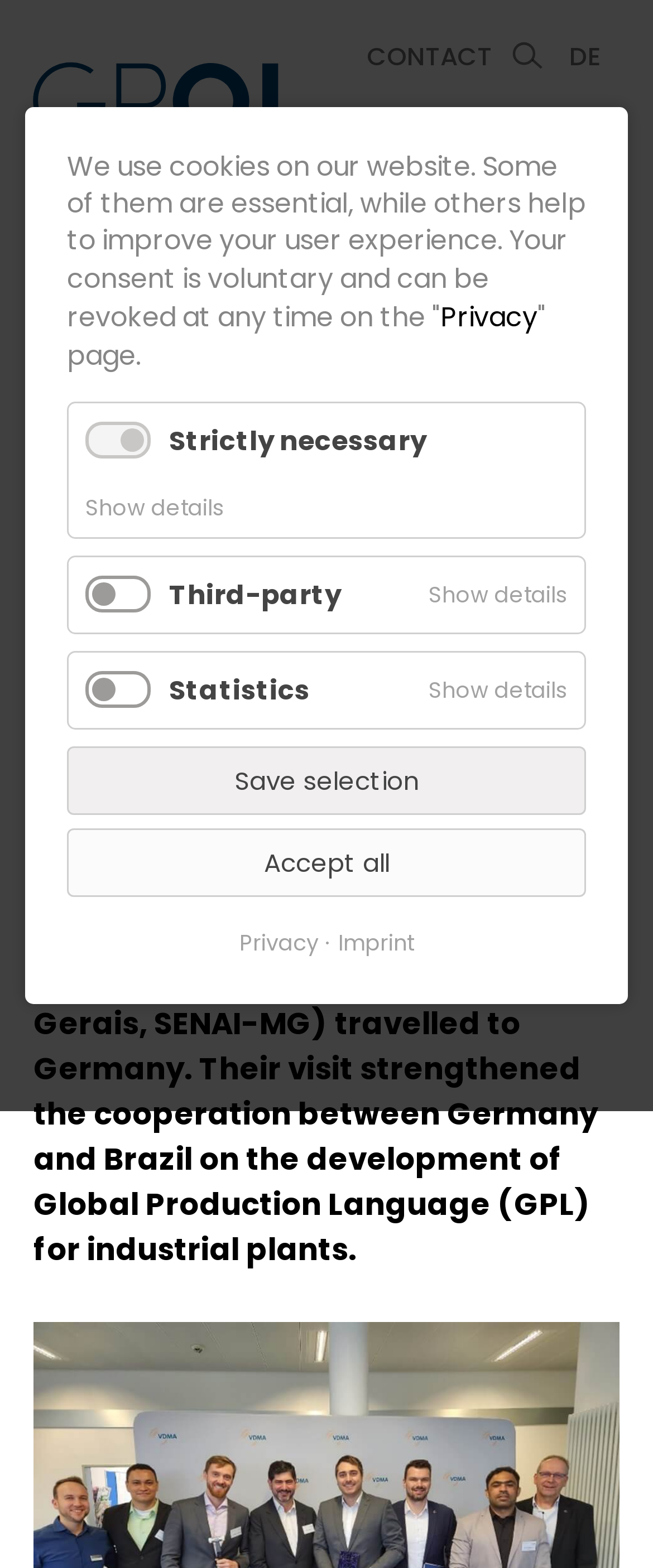Provide the bounding box coordinates of the HTML element described by the text: "Show details Hide details". The coordinates should be in the format [left, top, right, bottom] with values between 0 and 1.

[0.631, 0.355, 0.895, 0.404]